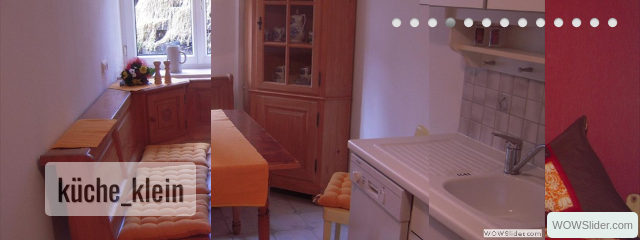What color is the tablecloth?
Relying on the image, give a concise answer in one word or a brief phrase.

orange